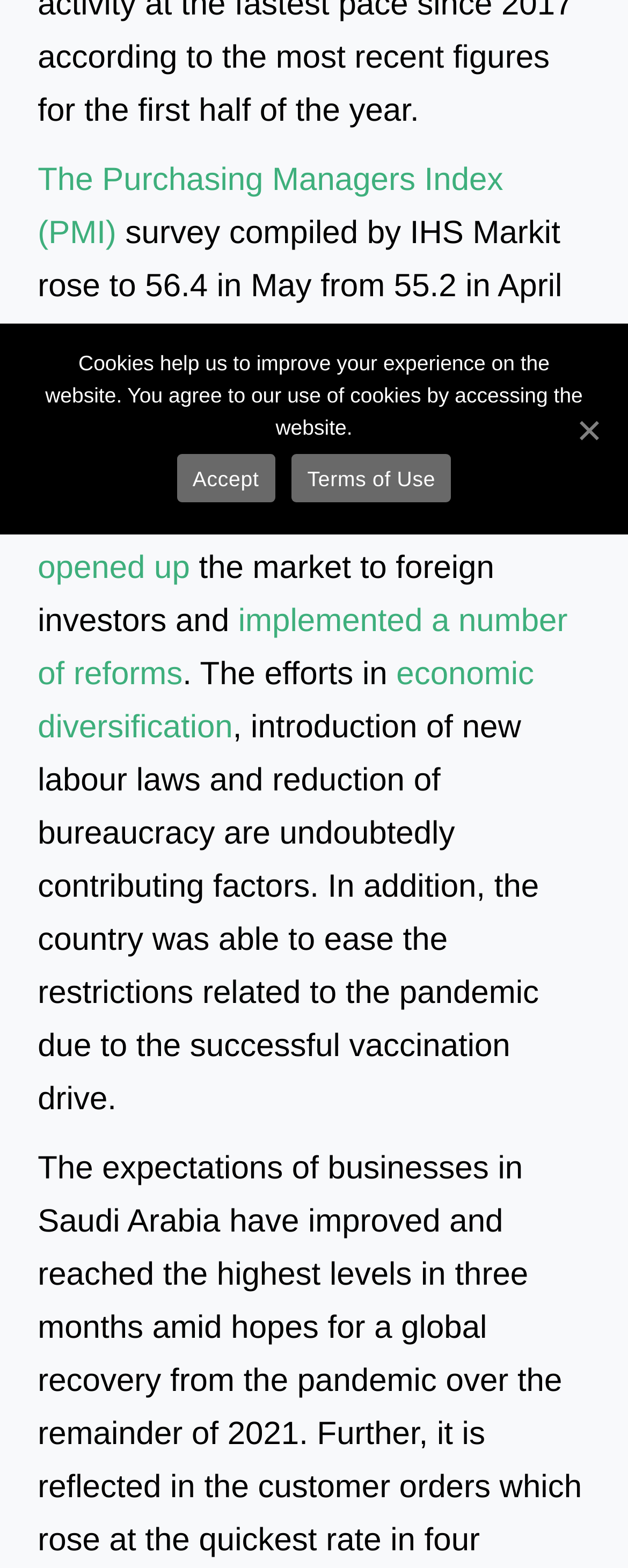Based on the element description: "economic diversification", identify the UI element and provide its bounding box coordinates. Use four float numbers between 0 and 1, [left, top, right, bottom].

[0.06, 0.419, 0.851, 0.475]